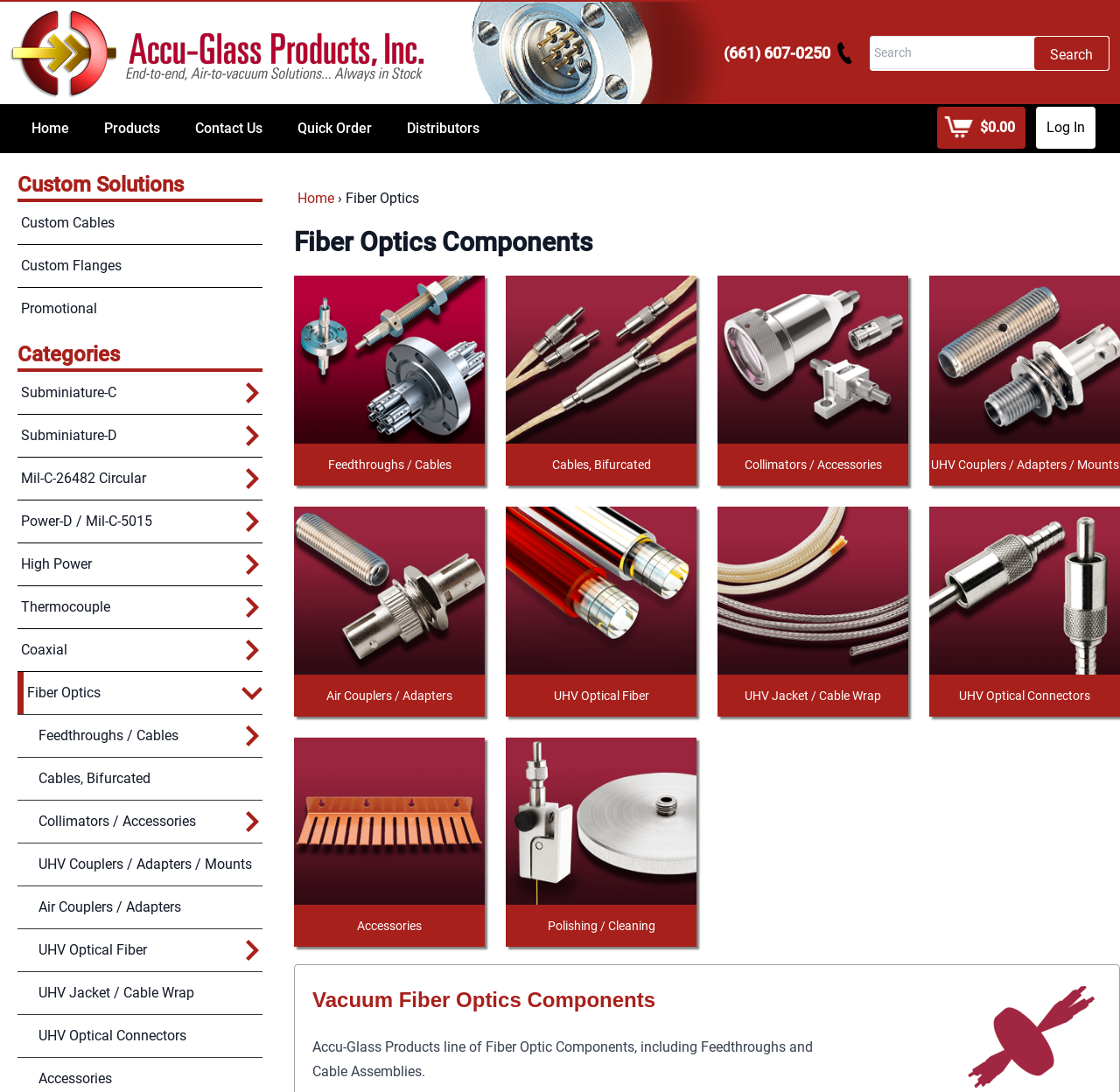What type of products does Accu-Glass Products, Inc. offer?
Please utilize the information in the image to give a detailed response to the question.

The webpage is categorized into different sections, including Custom Solutions, Categories, and Fiber Optics. The main heading 'Fiber Optics Components' suggests that Accu-Glass Products, Inc. offers various fiber optic components.